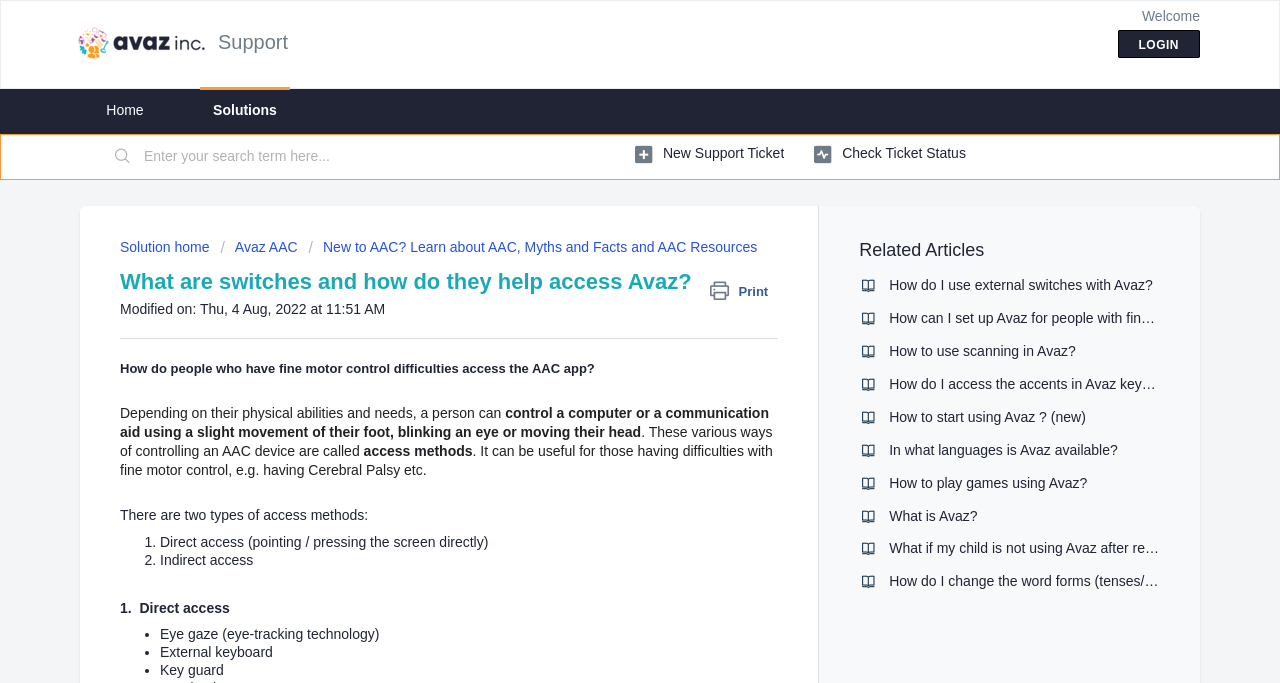Please identify the bounding box coordinates of the element that needs to be clicked to execute the following command: "Create a new support ticket". Provide the bounding box using four float numbers between 0 and 1, formatted as [left, top, right, bottom].

[0.496, 0.201, 0.613, 0.251]